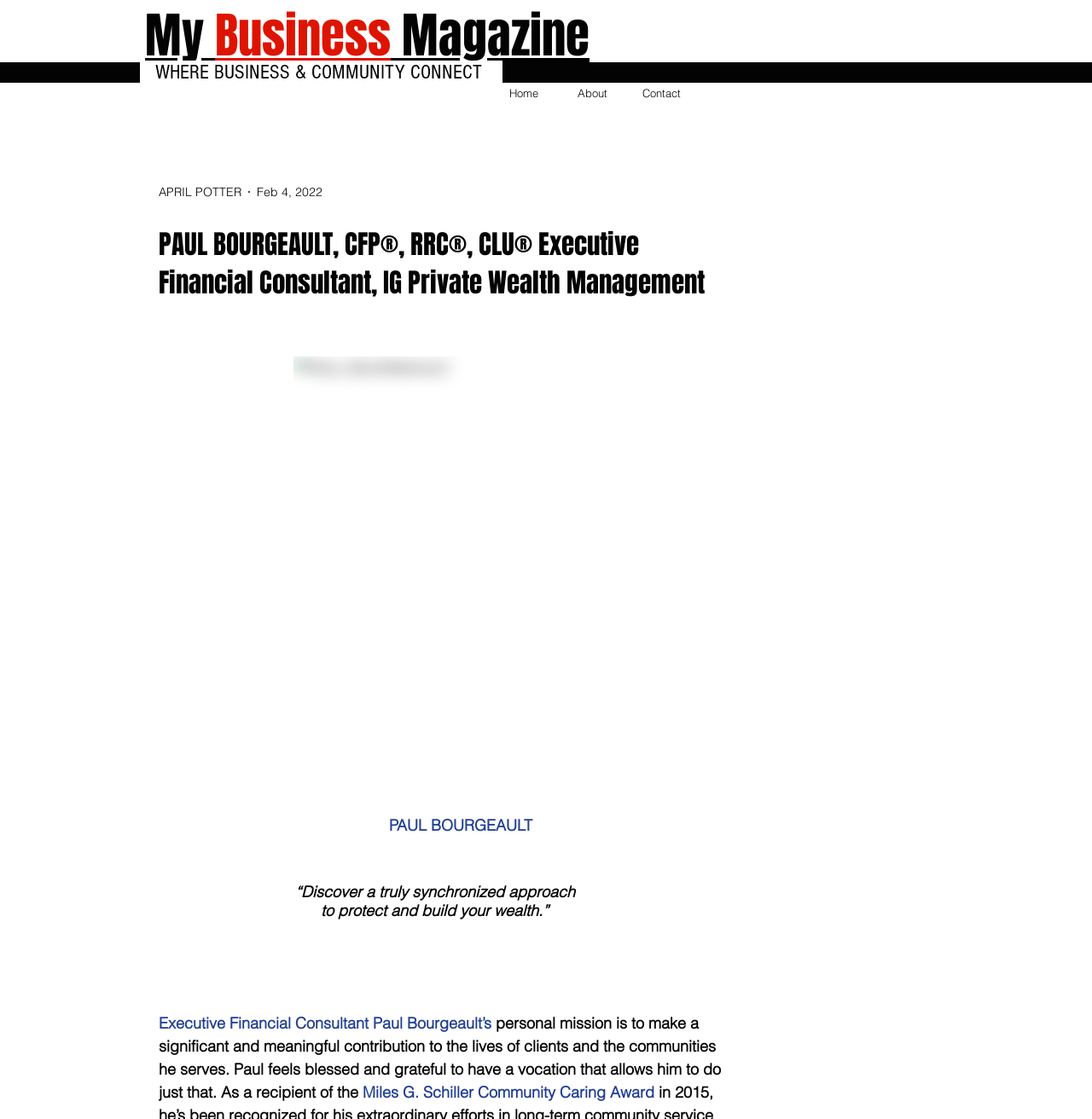Craft a detailed narrative of the webpage's structure and content.

The webpage is about Paul Bourgeault, an Executive Financial Consultant at IG Private Wealth Management. At the top, there is a heading "My Business Magazine" with a link to it. Below that, there is a heading "WHERE BUSINESS & COMMUNITY CONNECT" with three links to "Home", "About", and "Contact" aligned horizontally. 

On the left side, there is a section with a link to "APRIL POTTER" and a date "Feb 4, 2022". Below that, there is a heading with Paul Bourgeault's name, title, and company. 

To the right of the heading, there is a button with Paul Bourgeault's name, and an image of him. Below the button, there are several paragraphs of text. The first paragraph starts with "“Discover a truly synchronized approach to protect and build your wealth.”" and continues with Paul Bourgeault's personal mission statement. The text also mentions the "Miles G. Schiller Community Caring Award".